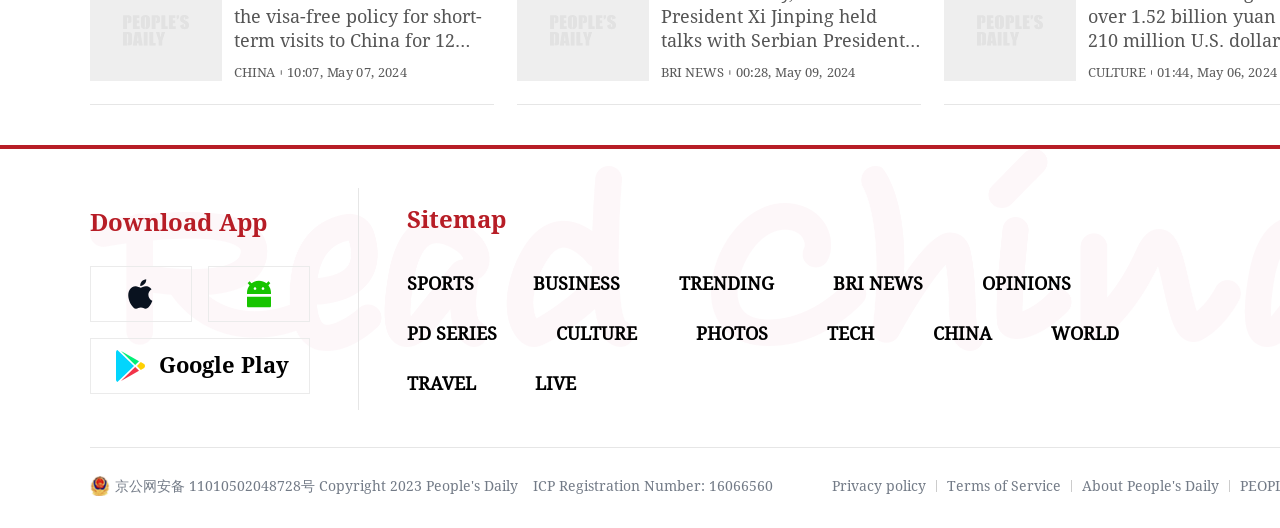Please find the bounding box coordinates of the element that must be clicked to perform the given instruction: "Download the app". The coordinates should be four float numbers from 0 to 1, i.e., [left, top, right, bottom].

[0.07, 0.395, 0.209, 0.448]